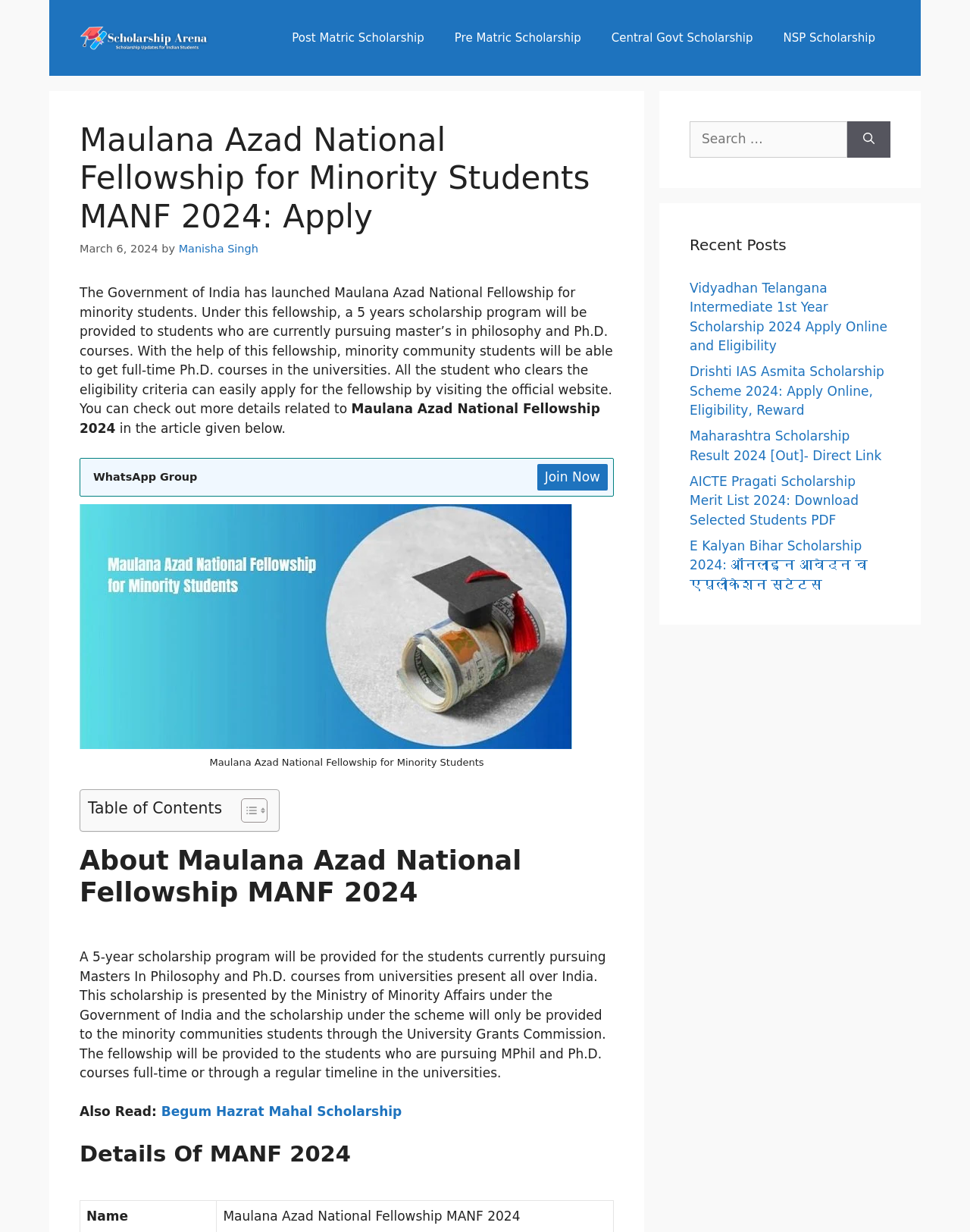Kindly provide the bounding box coordinates of the section you need to click on to fulfill the given instruction: "Apply for Maulana Azad National Fellowship".

[0.082, 0.41, 0.632, 0.516]